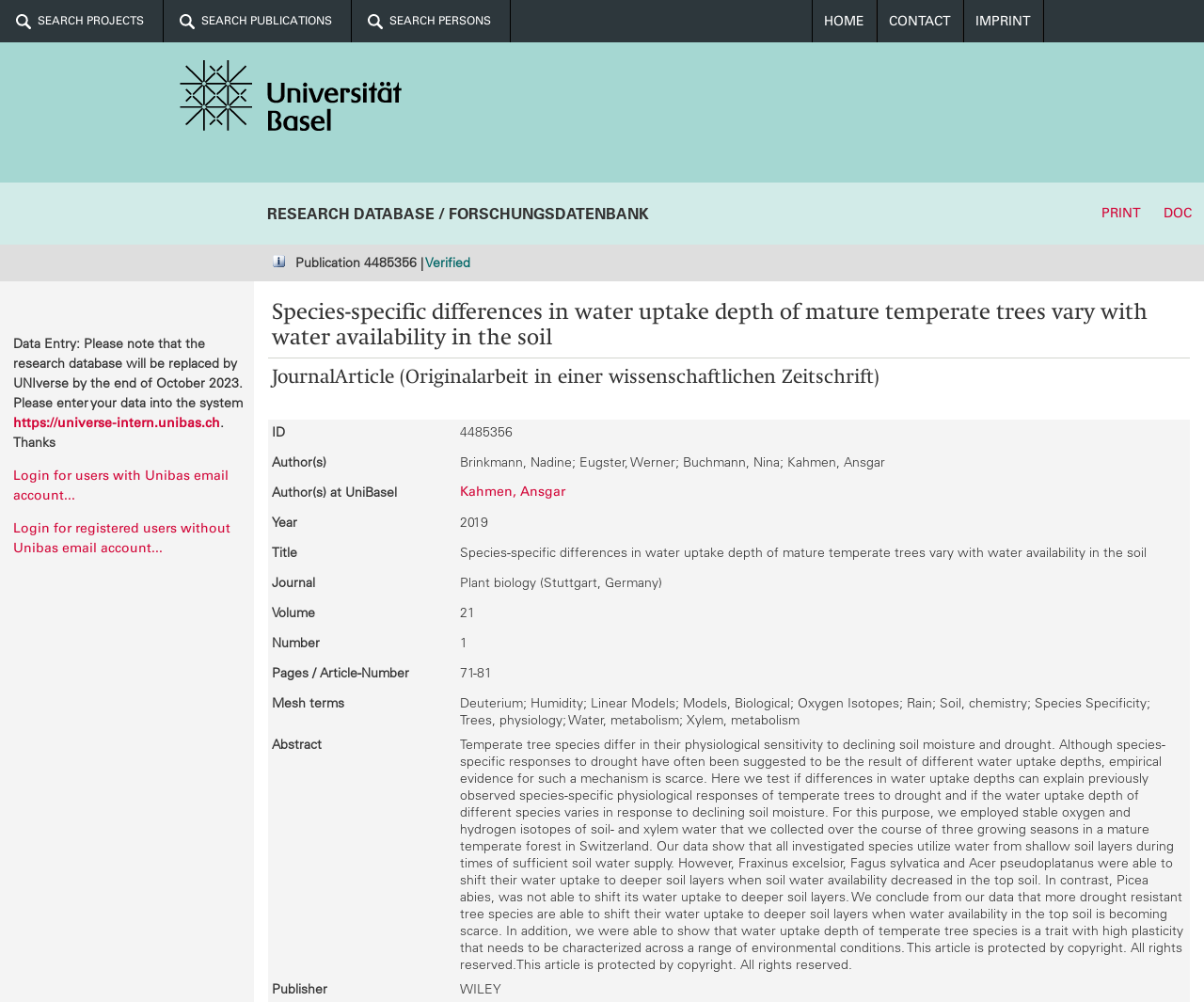Can you give a comprehensive explanation to the question given the content of the image?
Who is the author of the publication?

I found the authors of the publication by looking at the text in the gridcell with the label 'Author(s)' in the table. The text is 'Brinkmann, Nadine; Eugster, Werner; Buchmann, Nina; Kahmen, Ansgar'.